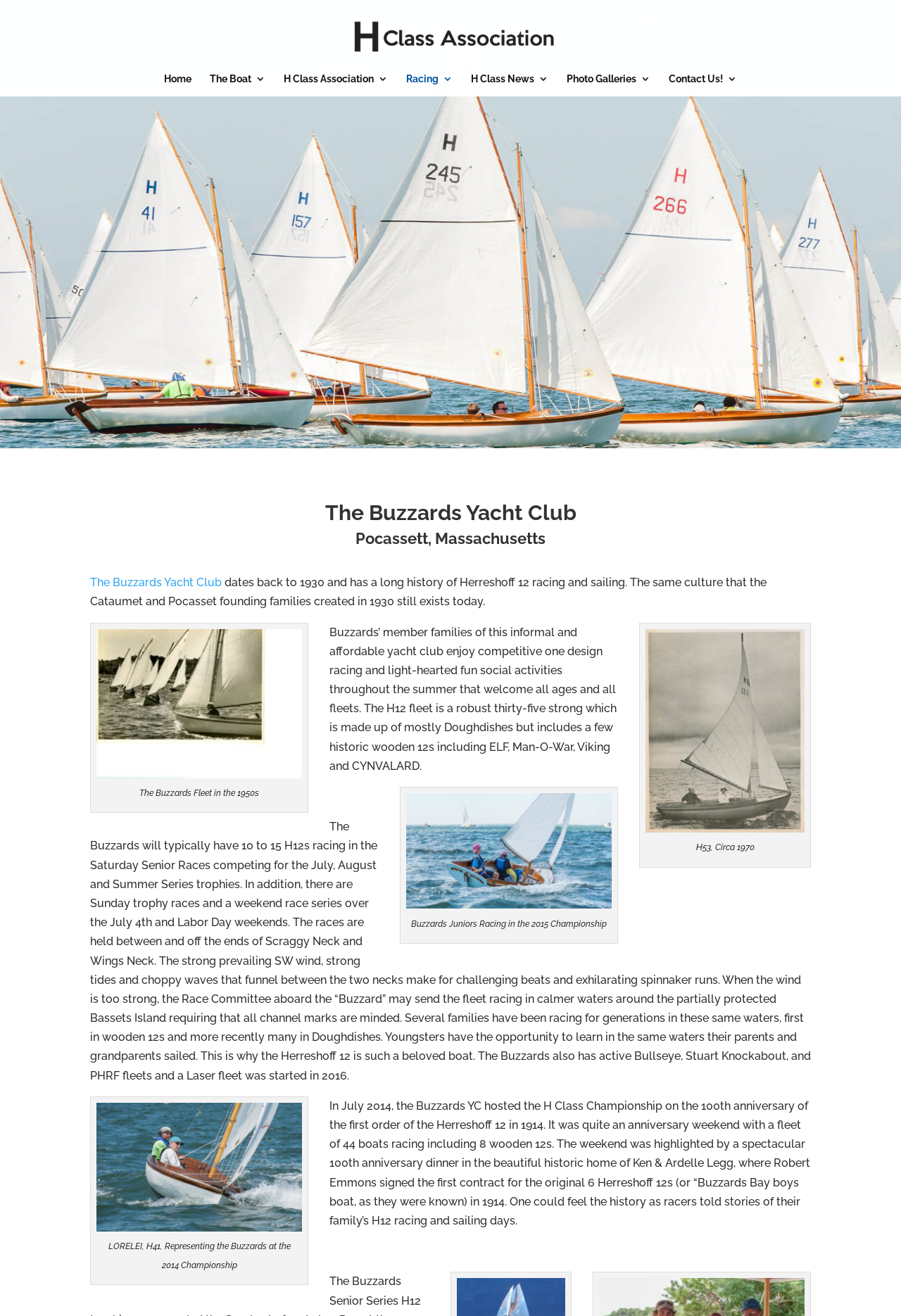Select the bounding box coordinates of the element I need to click to carry out the following instruction: "Check the 'Photo Galleries'".

[0.629, 0.056, 0.722, 0.073]